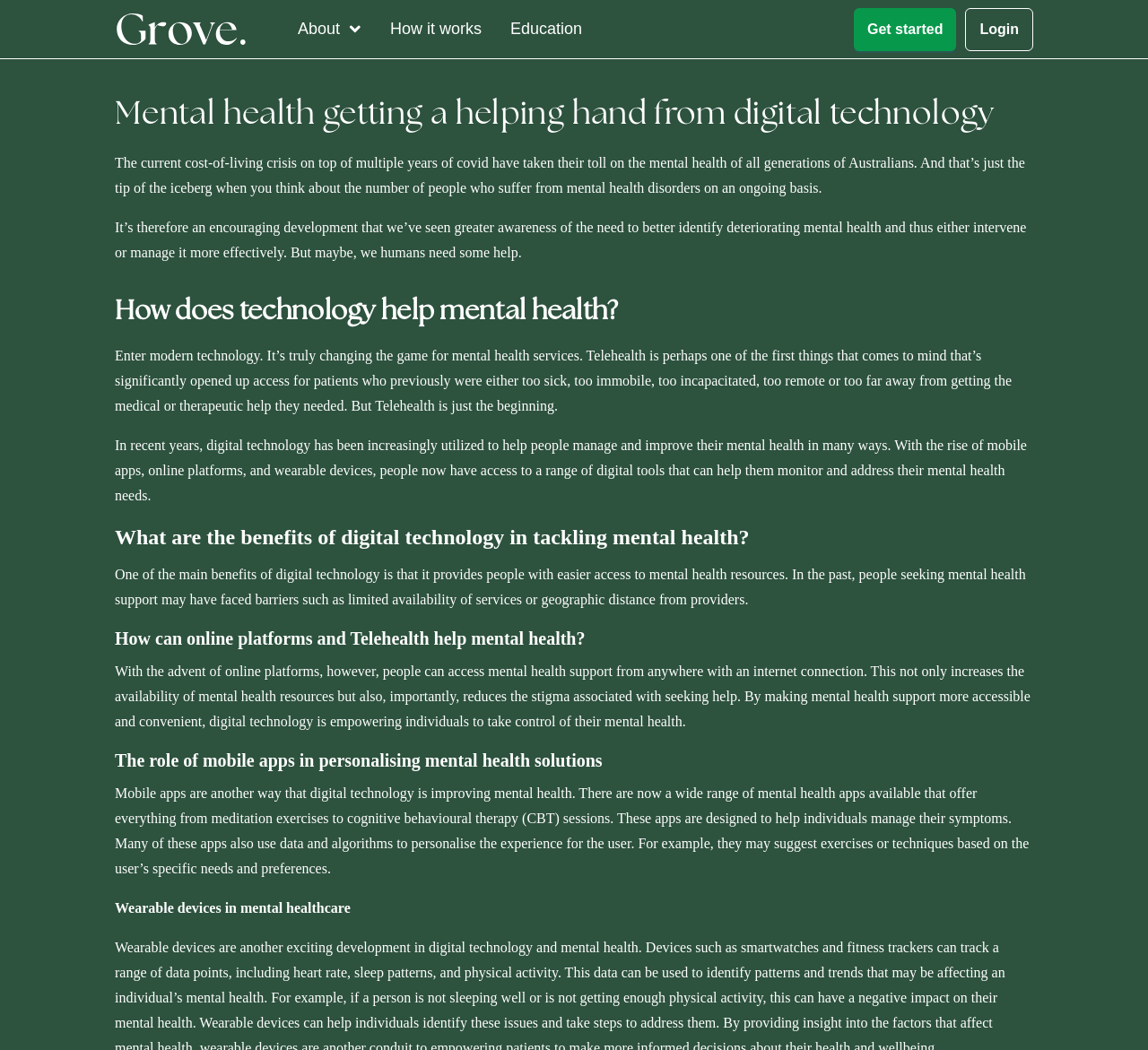Bounding box coordinates are specified in the format (top-left x, top-left y, bottom-right x, bottom-right y). All values are floating point numbers bounded between 0 and 1. Please provide the bounding box coordinate of the region this sentence describes: Get started

[0.744, 0.008, 0.833, 0.049]